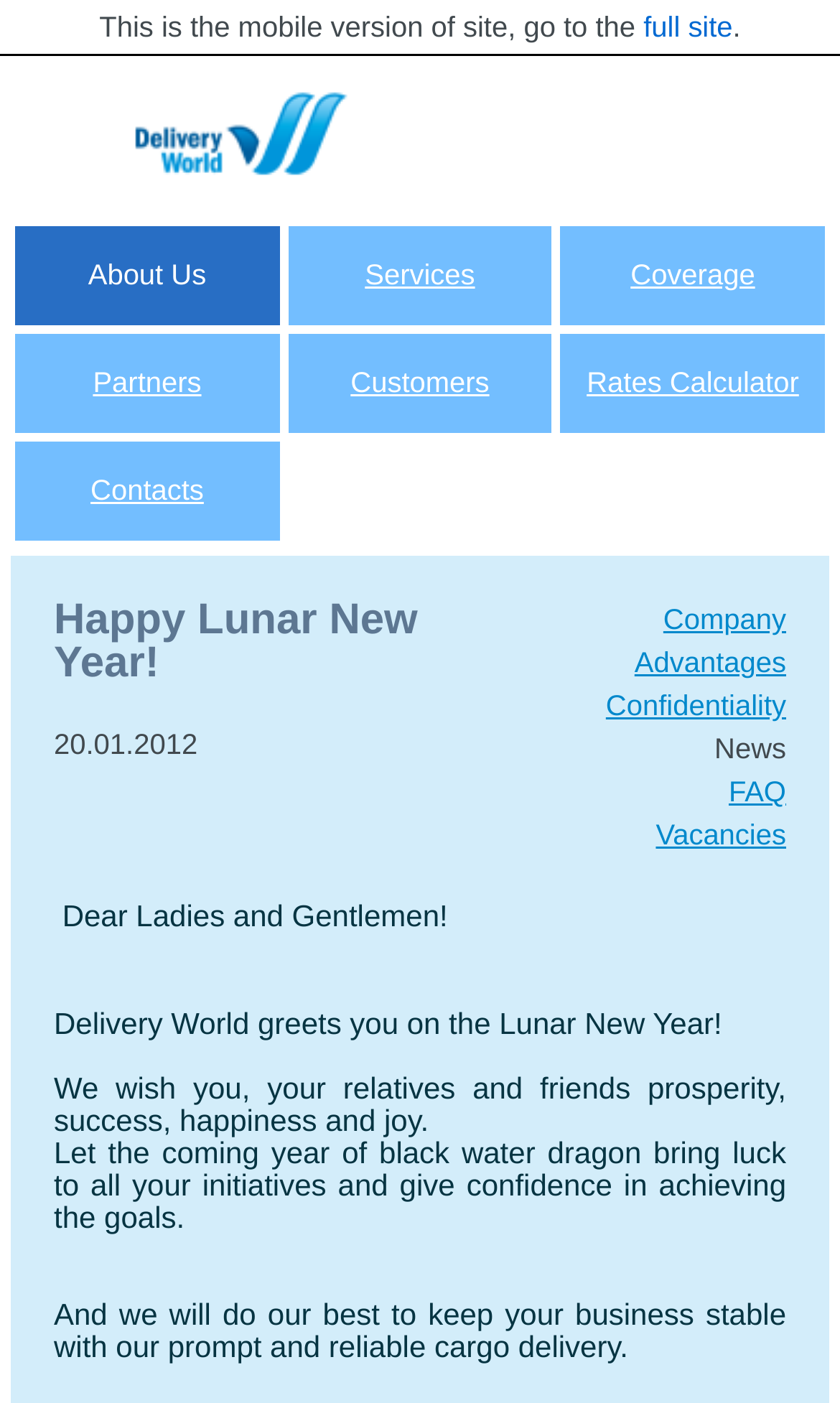Provide a single word or phrase answer to the question: 
What is the year mentioned in the webpage?

2012